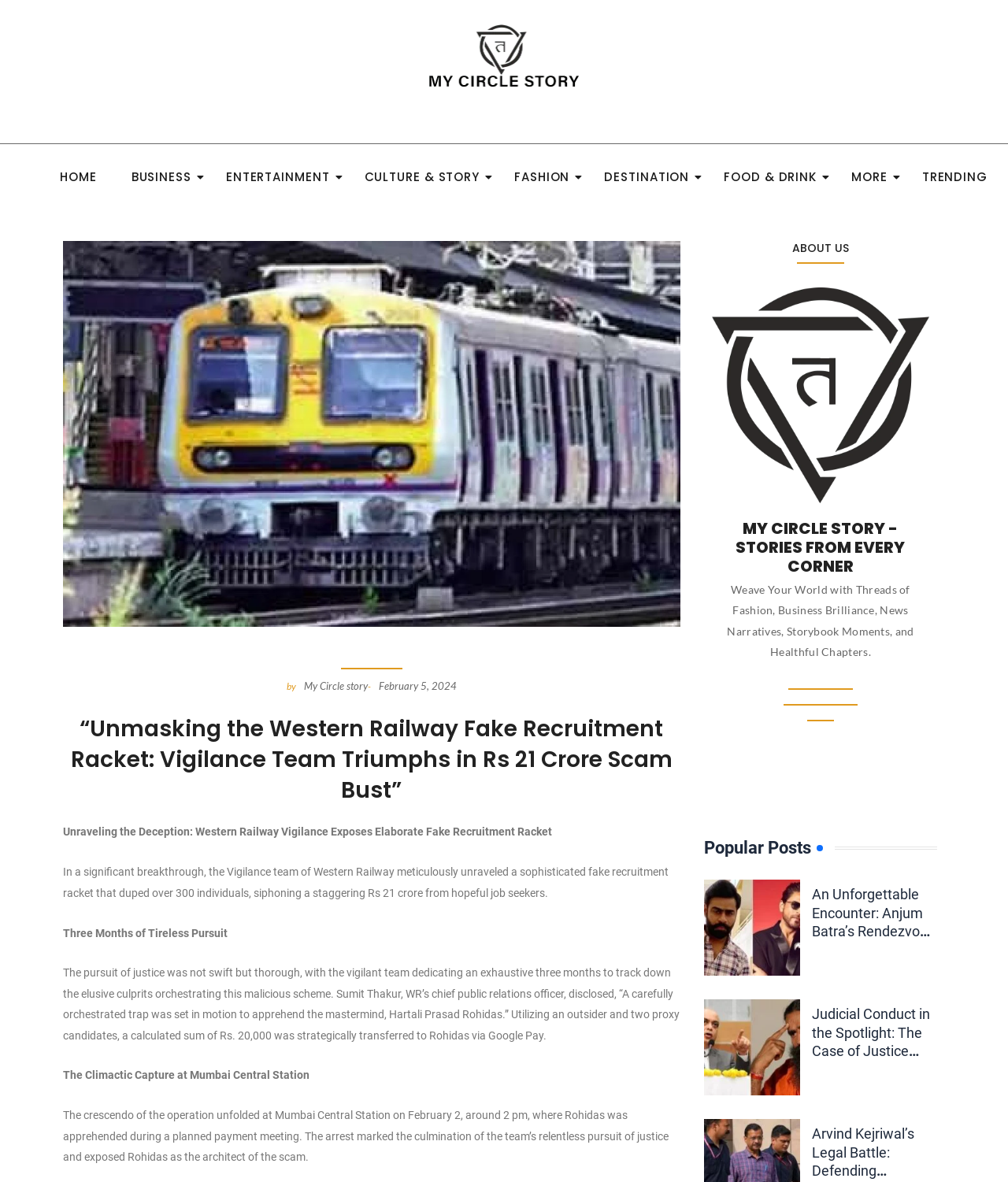Describe the entire webpage, focusing on both content and design.

This webpage appears to be a news article or blog post about a significant breakthrough in a fake recruitment racket case by the Western Railway Vigilance team. 

At the top of the page, there is a navigation menu with 8 links: HOME, BUSINESS, ENTERTAINMENT, CULTURE & STORY, FASHION, DESTINATION, FOOD & DRINK, and MORE. 

Below the navigation menu, there is a section with the title "Unmasking the Western Railway Fake Recruitment Racket: Vigilance Team Triumphs in Rs 21 Crore Scam Bust" in a large font. 

To the right of the title, there are two links, and below them, there is a byline "by My Circle story" with the date "February 5, 2024". 

The main content of the article is divided into several sections. The first section describes the fake recruitment racket and how it was busted. The second section, titled "Three Months of Tireless Pursuit", explains the efforts of the Vigilance team to track down the culprits. The third section, titled "The Climactic Capture at Mumbai Central Station", describes the arrest of the mastermind behind the scam. 

On the right side of the page, there is a section titled "ABOUT US" with a link to "my circle story" and an image. Below it, there is a section titled "MY CIRCLE STORY - STORIES FROM EVERY CORNER" with a brief description of the website's content. 

Further down, there is a section titled "Popular Posts" with three links to other articles, each with an image and a brief title. The articles appear to be about various topics, including an encounter with Shah Rukh Khan, a case of judicial conduct, and a legal battle involving Arvind Kejriwal.